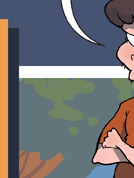Describe every important feature and element in the image comprehensively.

The image features a scene from the comic "Nerd Rage," depicting a character with short brown hair styled in a casual yet expressive manner. They have a thoughtful expression and are positioned on the right side of the frame, dressed in an orange shirt. In the background, hints of a varied landscape can be seen, with trees and a colorful sky that suggest a vibrant setting. The character appears to be in conversation or contemplating a situation, capturing the comic's humorous take on nerd culture. The overall art style is colorful and engaging, emphasizing the comic's lighthearted approach to themes that resonate with its audience.